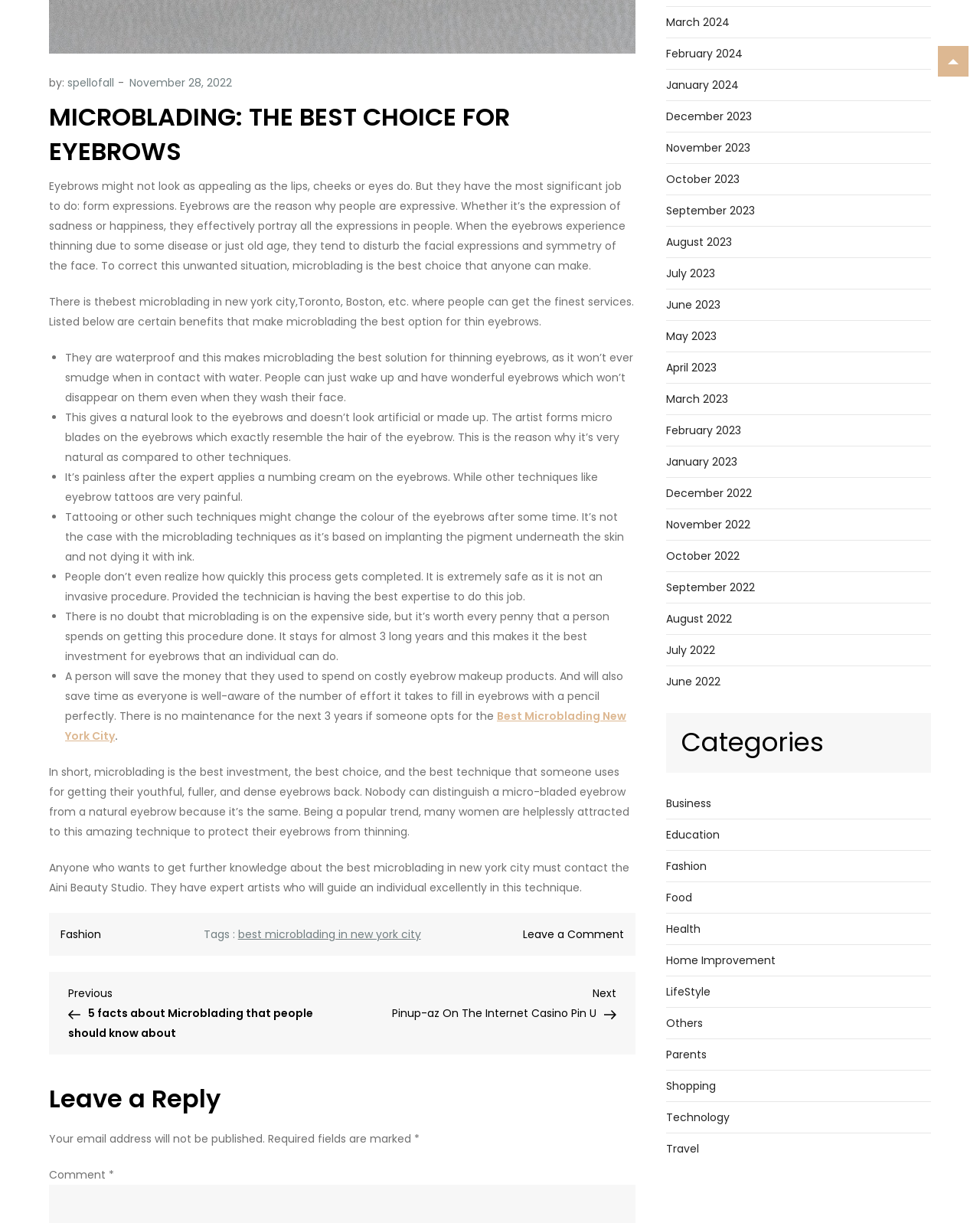Identify the bounding box coordinates of the clickable section necessary to follow the following instruction: "Click on the 'Fashion' category". The coordinates should be presented as four float numbers from 0 to 1, i.e., [left, top, right, bottom].

[0.68, 0.7, 0.721, 0.716]